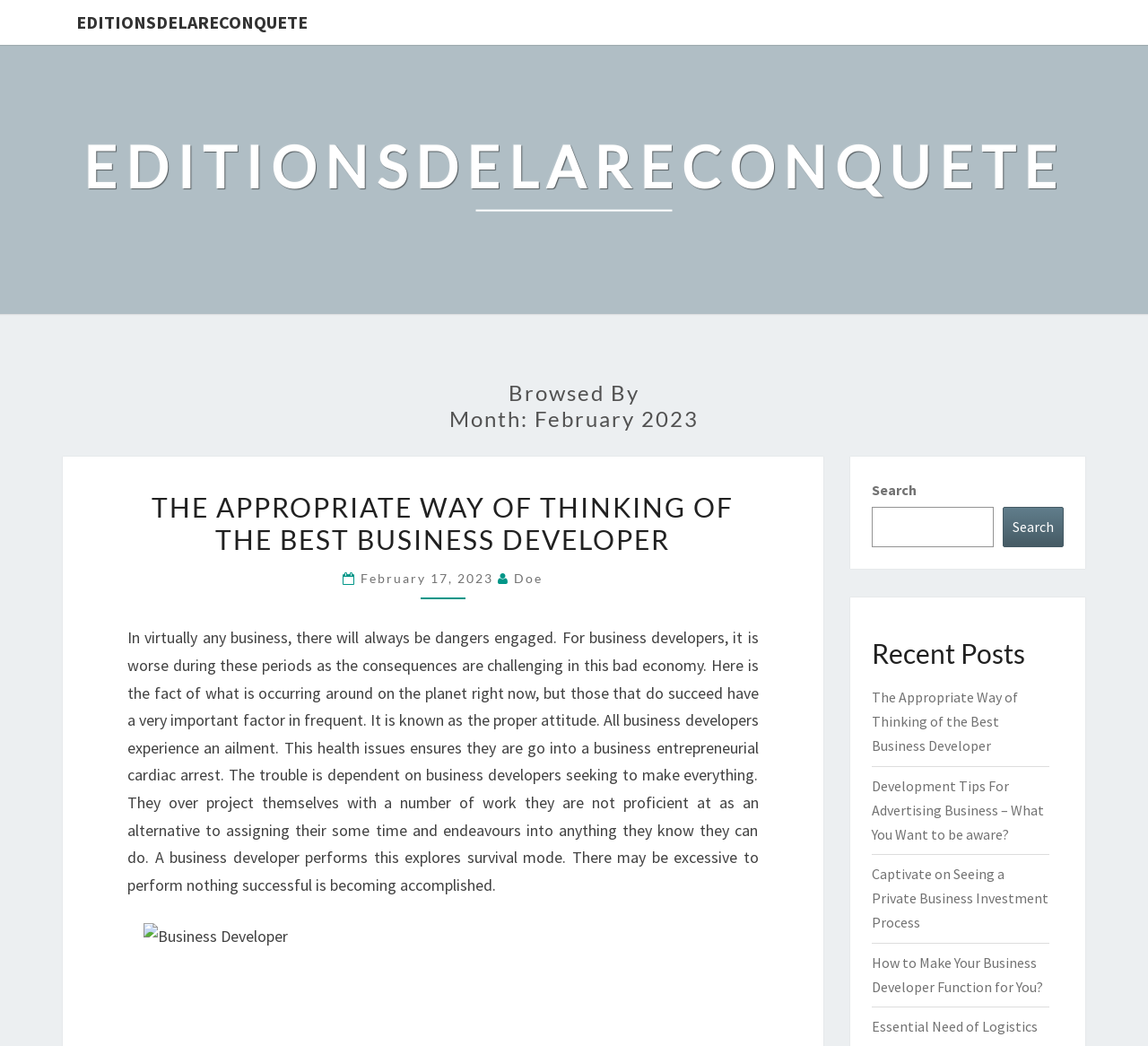What type of content is listed under 'Recent Posts'?
Please elaborate on the answer to the question with detailed information.

The 'Recent Posts' section lists several links to articles related to business development, such as 'The Appropriate Way of Thinking of the Best Business Developer' and 'How to Make Your Business Developer Function for You?', indicating that the webpage is focused on providing resources and information on business development.